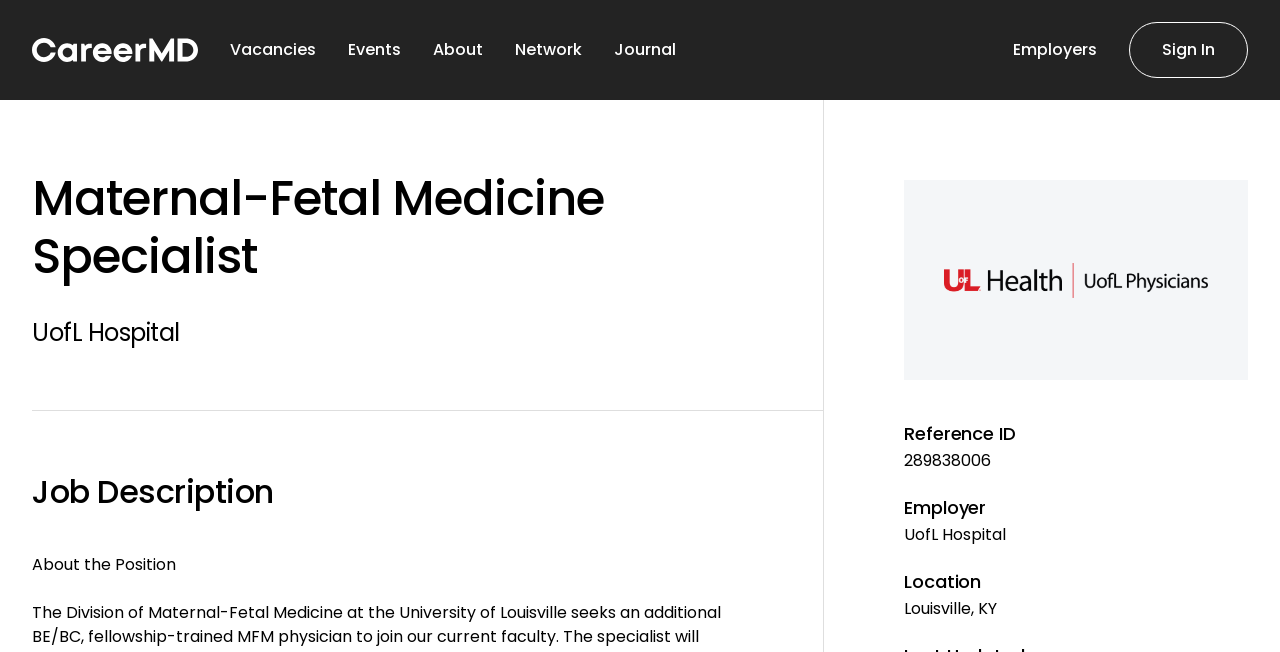Answer with a single word or phrase: 
What is the job title of the vacancy?

Maternal-Fetal Medicine Specialist